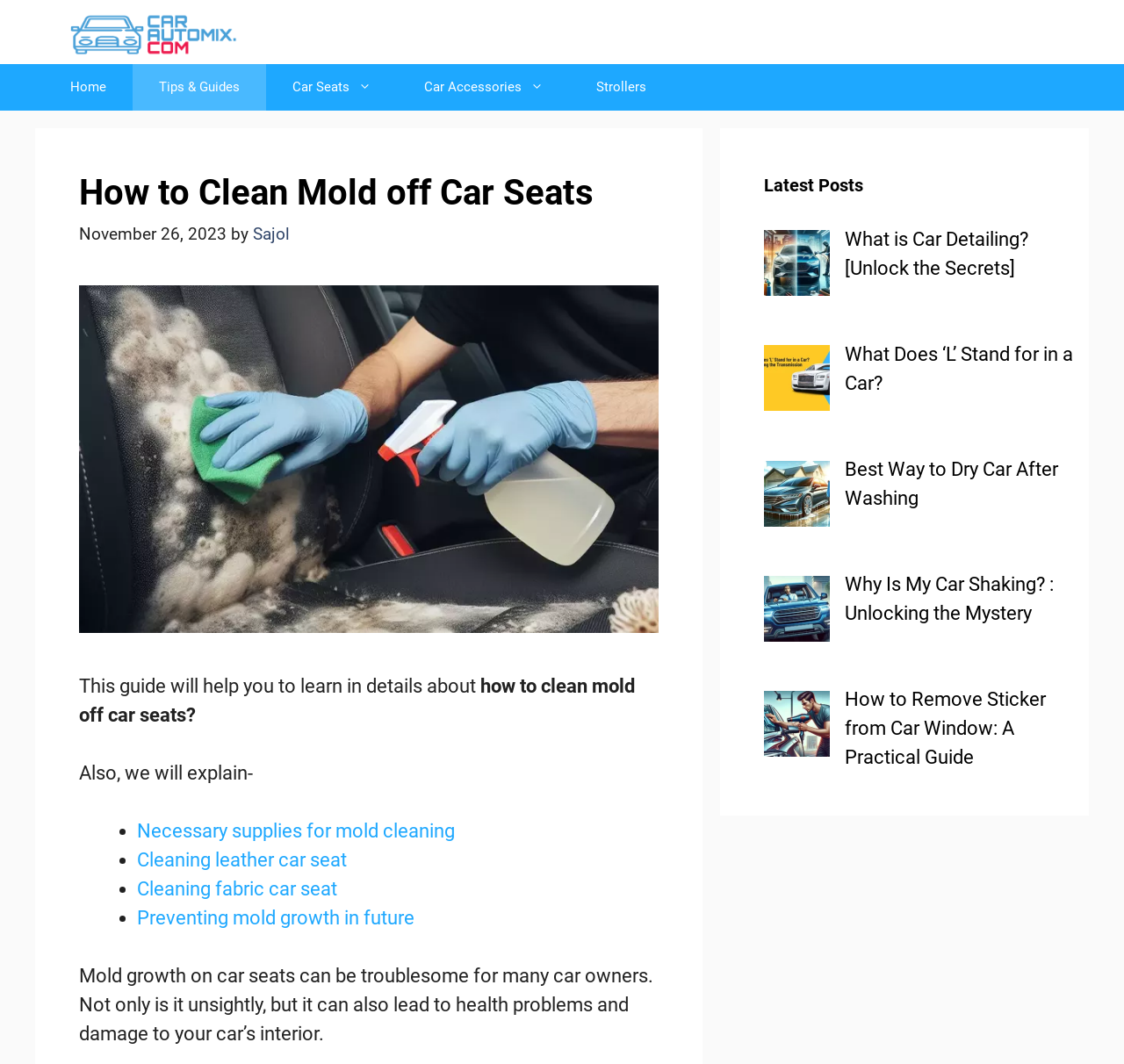Please provide a comprehensive response to the question based on the details in the image: What is the topic of the current webpage?

Based on the webpage content, the topic is about cleaning mold off car seats, including necessary supplies, cleaning leather and fabric car seats, and preventing mold growth in the future.